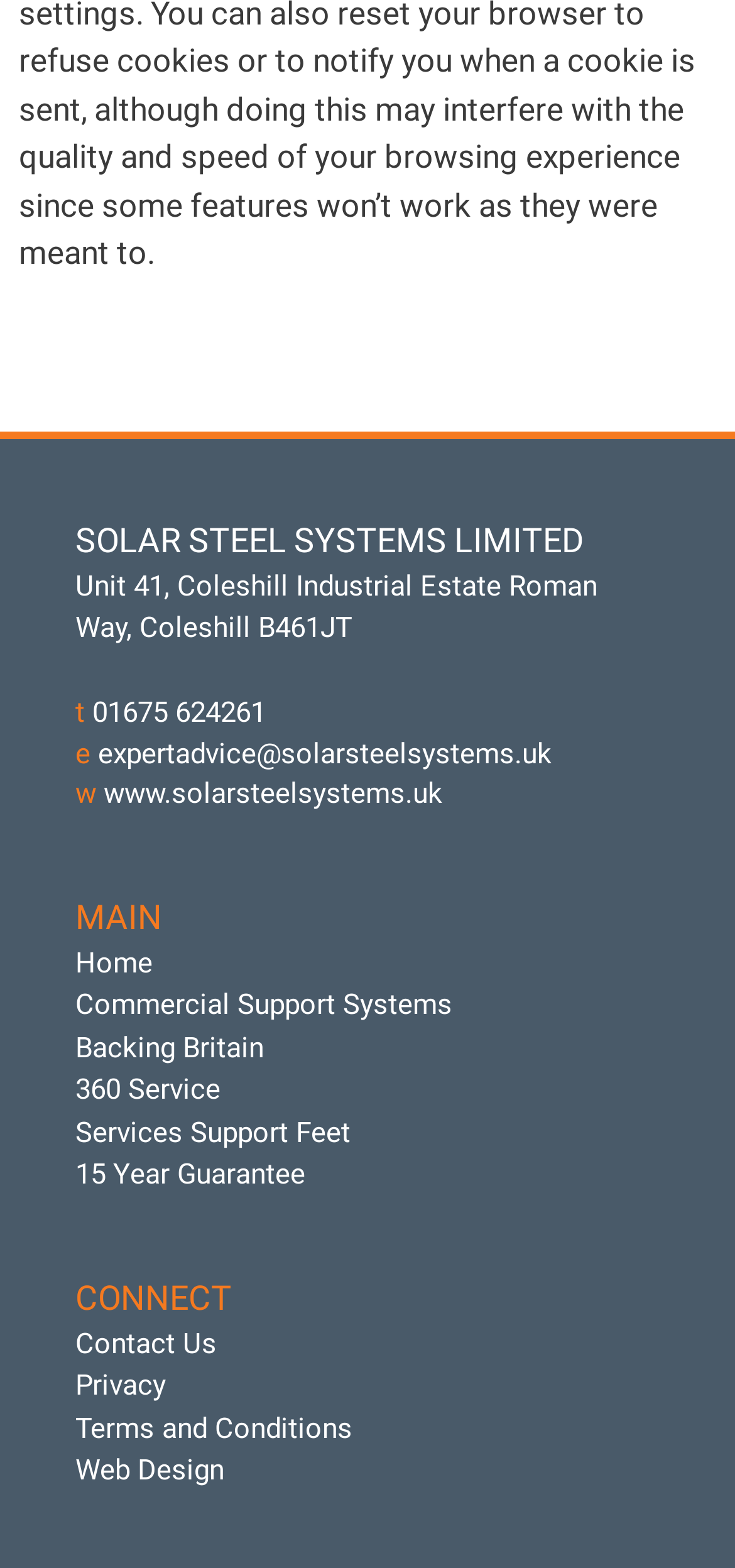Pinpoint the bounding box coordinates of the element to be clicked to execute the instruction: "View 'First Lines Friday'".

None